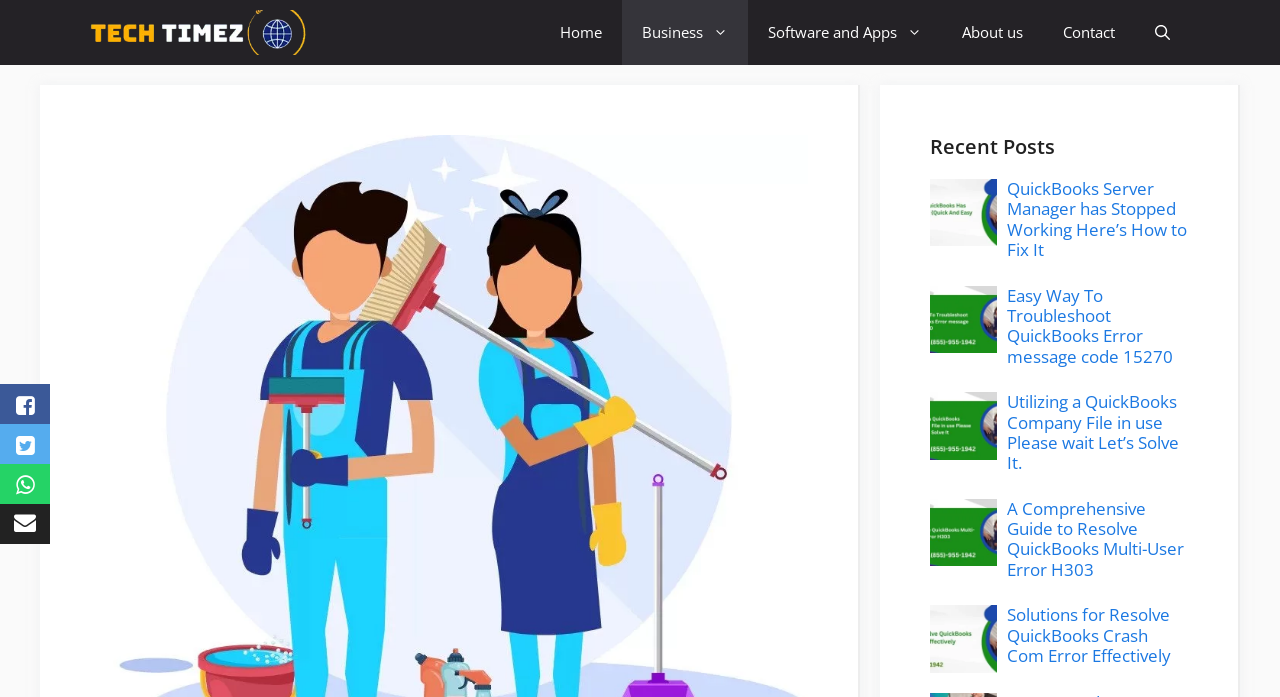What is the main title displayed on this webpage?

The Ultimate Guide to Hiring Professional Cleaning Services in Qatar